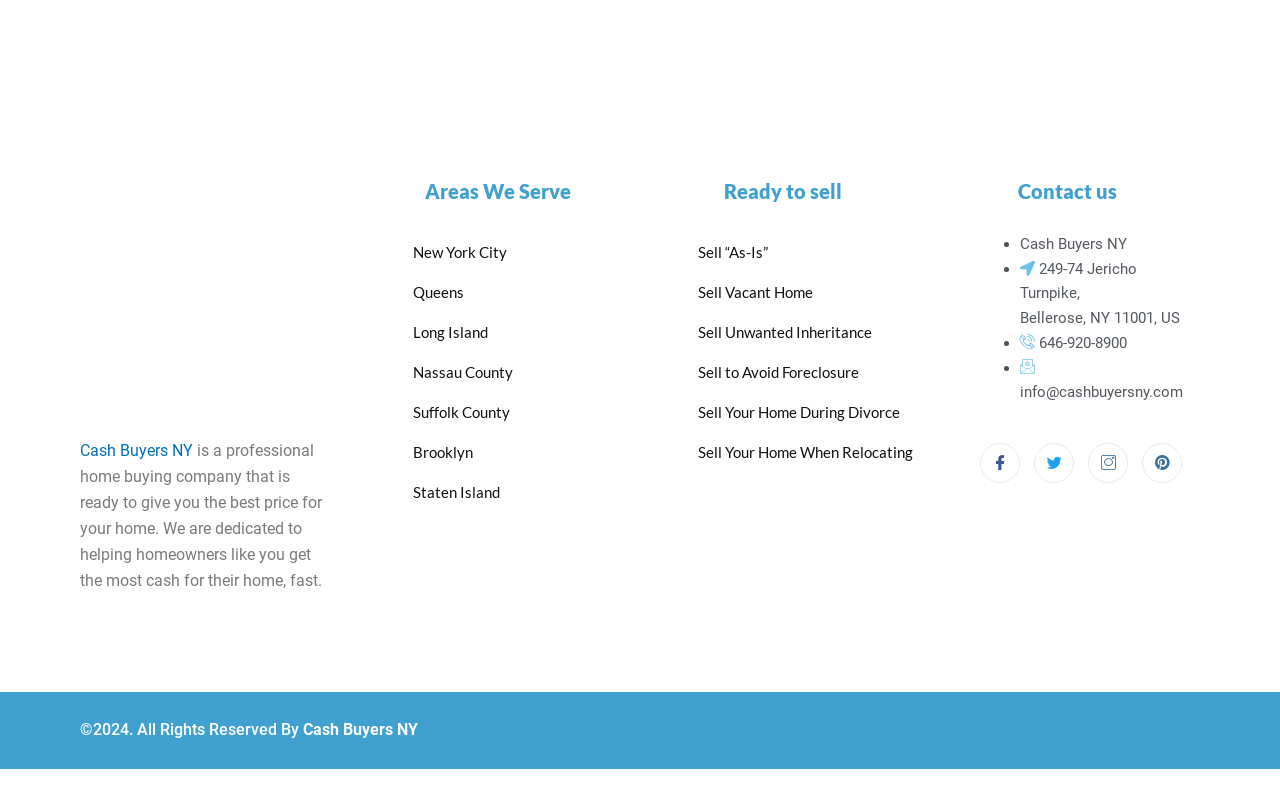Please identify the bounding box coordinates of the element that needs to be clicked to execute the following command: "Click on the 'Contact us' heading". Provide the bounding box using four float numbers between 0 and 1, formatted as [left, top, right, bottom].

[0.737, 0.22, 0.931, 0.265]